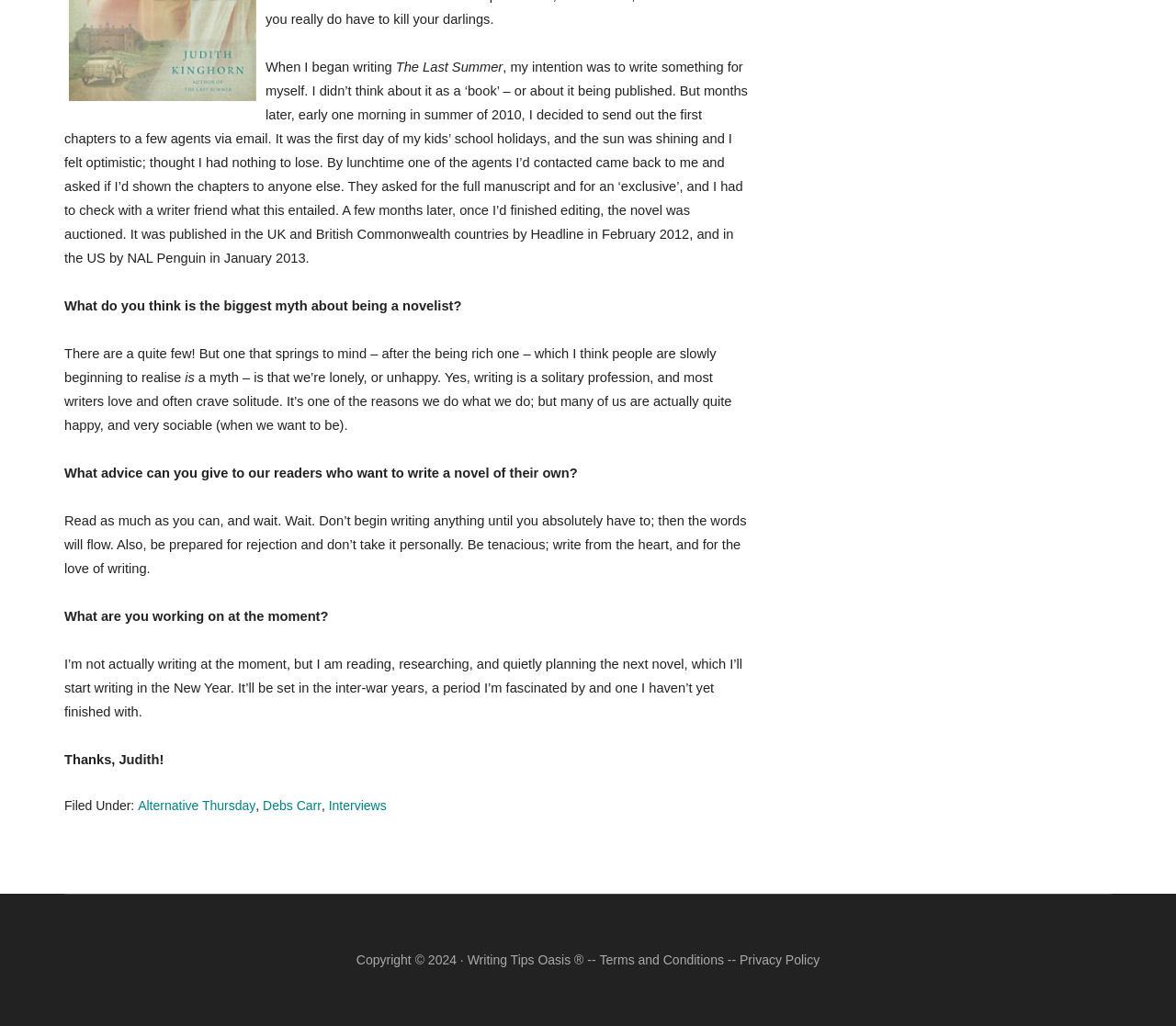Find the UI element described as: "Interviews" and predict its bounding box coordinates. Ensure the coordinates are four float numbers between 0 and 1, [left, top, right, bottom].

[0.279, 0.778, 0.329, 0.792]